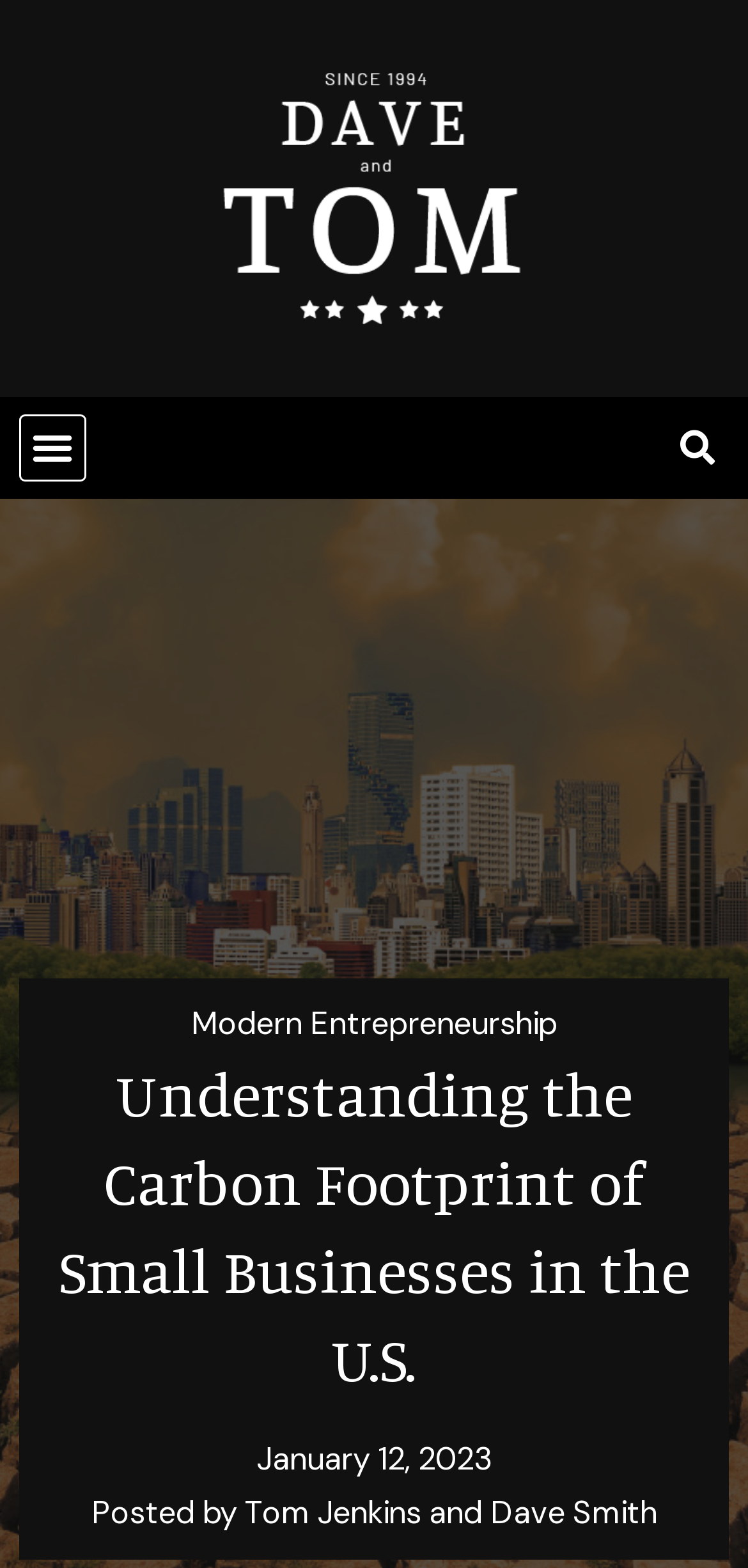Respond with a single word or short phrase to the following question: 
What is the search bar used for?

To search the website